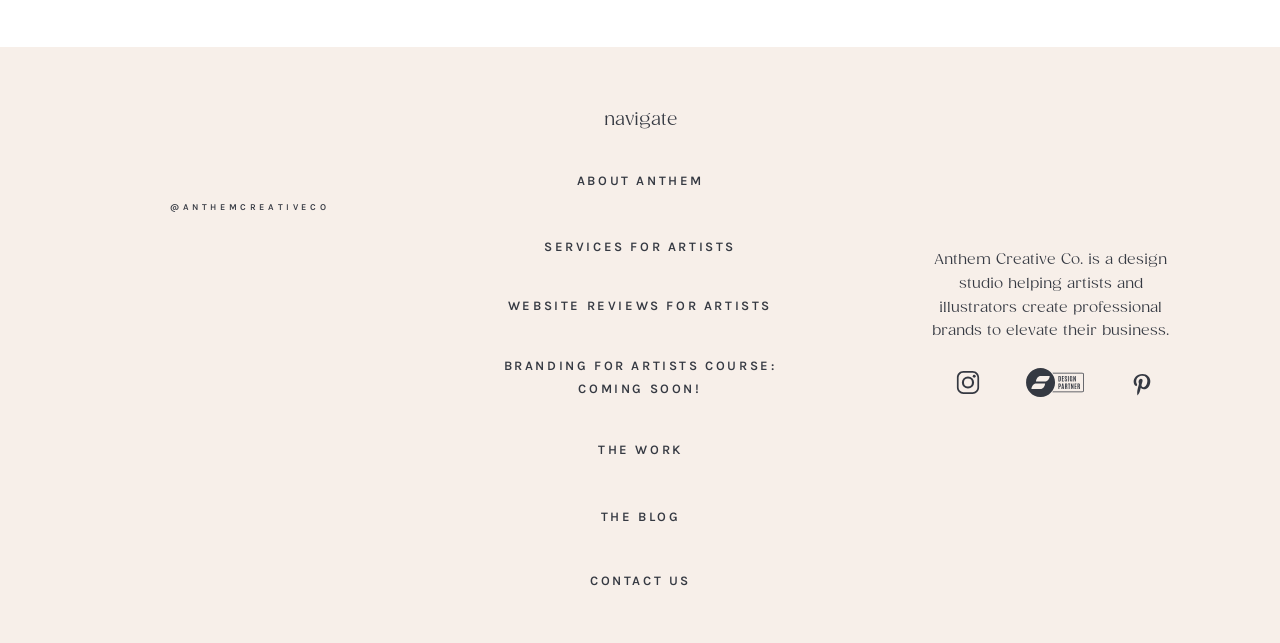Identify the bounding box coordinates for the element you need to click to achieve the following task: "Read ABOUT ANTHEM". Provide the bounding box coordinates as four float numbers between 0 and 1, in the form [left, top, right, bottom].

[0.433, 0.263, 0.568, 0.285]